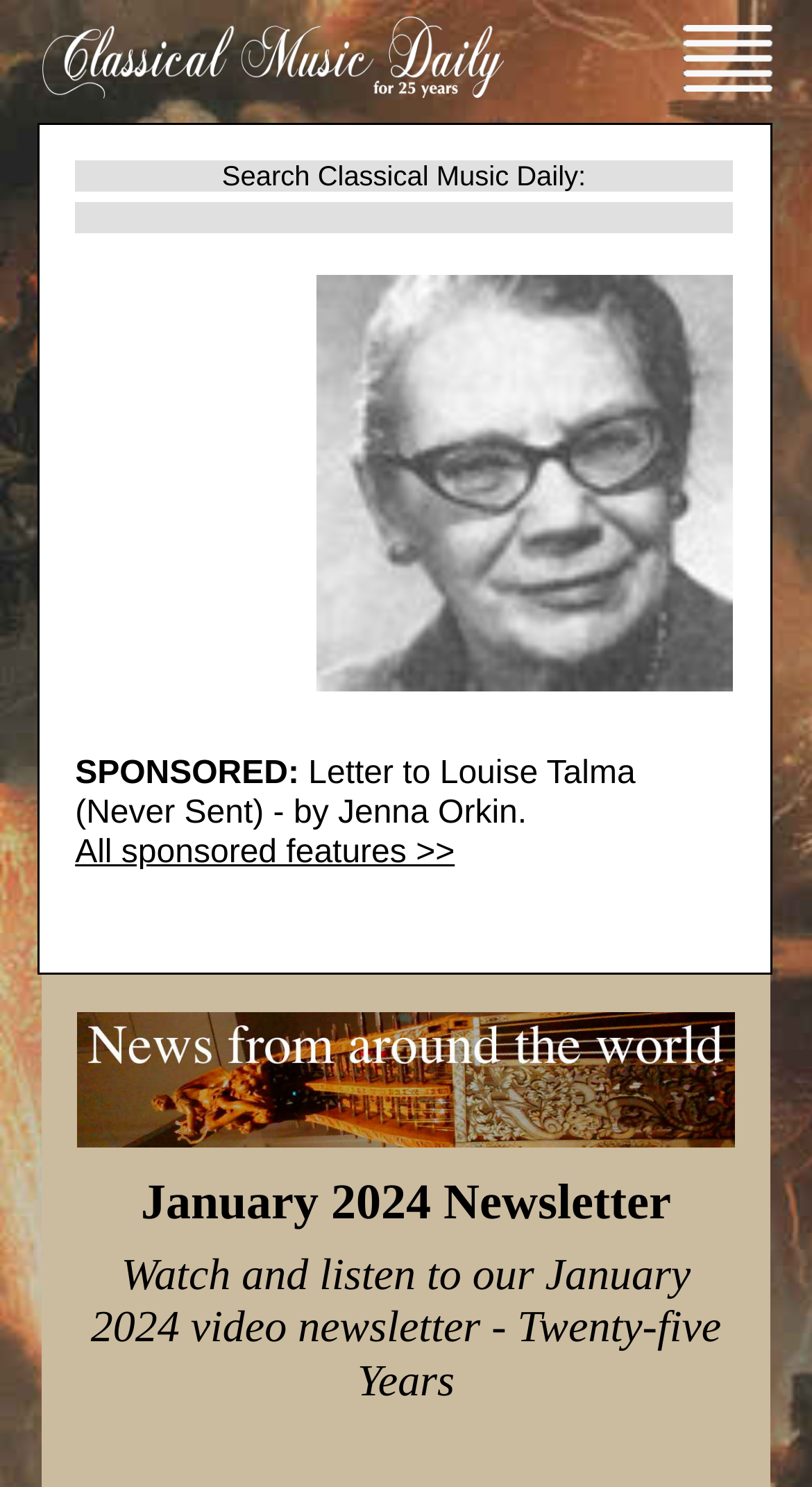Carefully examine the image and provide an in-depth answer to the question: What is the topic of the sponsored feature?

I found the answer by examining the link element with the text 'SPONSORED: Letter to Louise Talma (Never Sent) - by Jenna Orkin.'. This link is clearly labeled as a sponsored feature, and the text describes the topic of the feature.